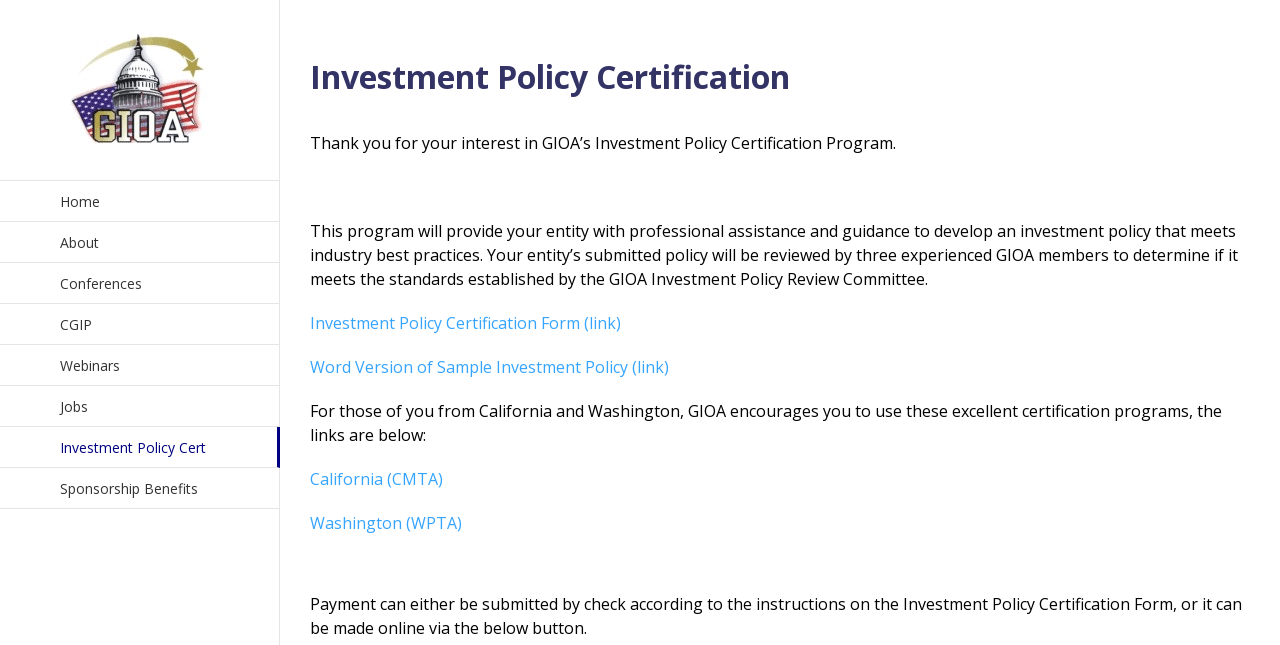Please determine the bounding box coordinates for the element that should be clicked to follow these instructions: "Go to Home".

[0.0, 0.279, 0.219, 0.344]